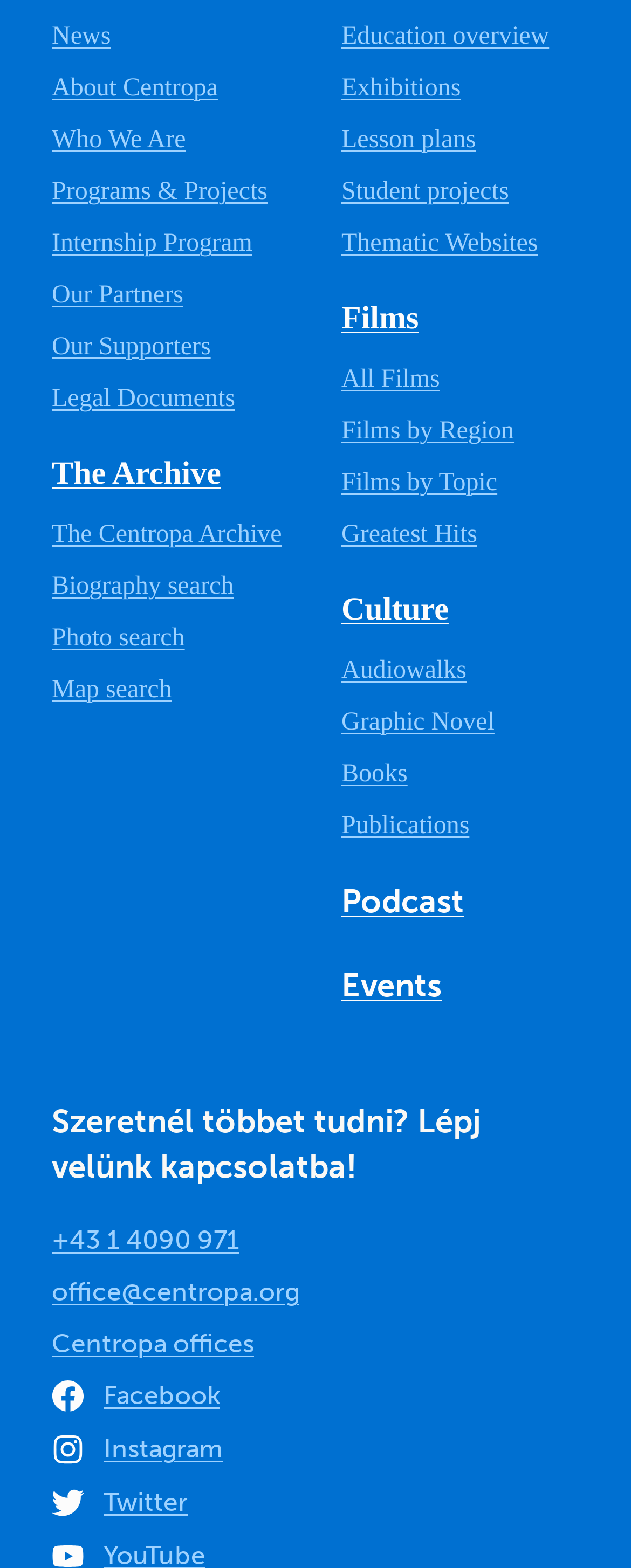Determine the coordinates of the bounding box that should be clicked to complete the instruction: "Explore The Centropa Archive". The coordinates should be represented by four float numbers between 0 and 1: [left, top, right, bottom].

[0.082, 0.332, 0.447, 0.35]